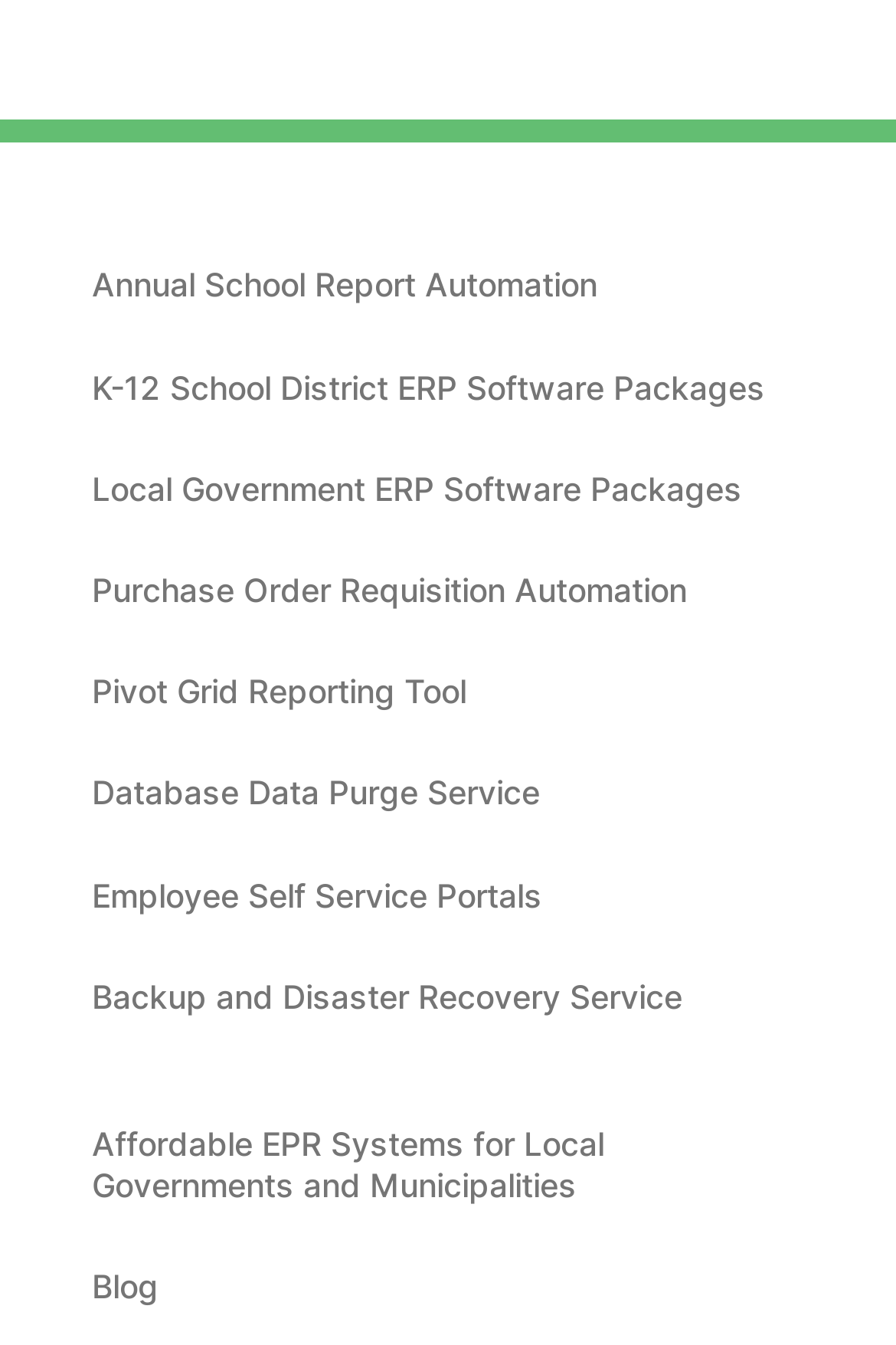Identify the bounding box coordinates for the region to click in order to carry out this instruction: "Explore K-12 School District ERP Software Packages". Provide the coordinates using four float numbers between 0 and 1, formatted as [left, top, right, bottom].

[0.103, 0.25, 0.897, 0.326]